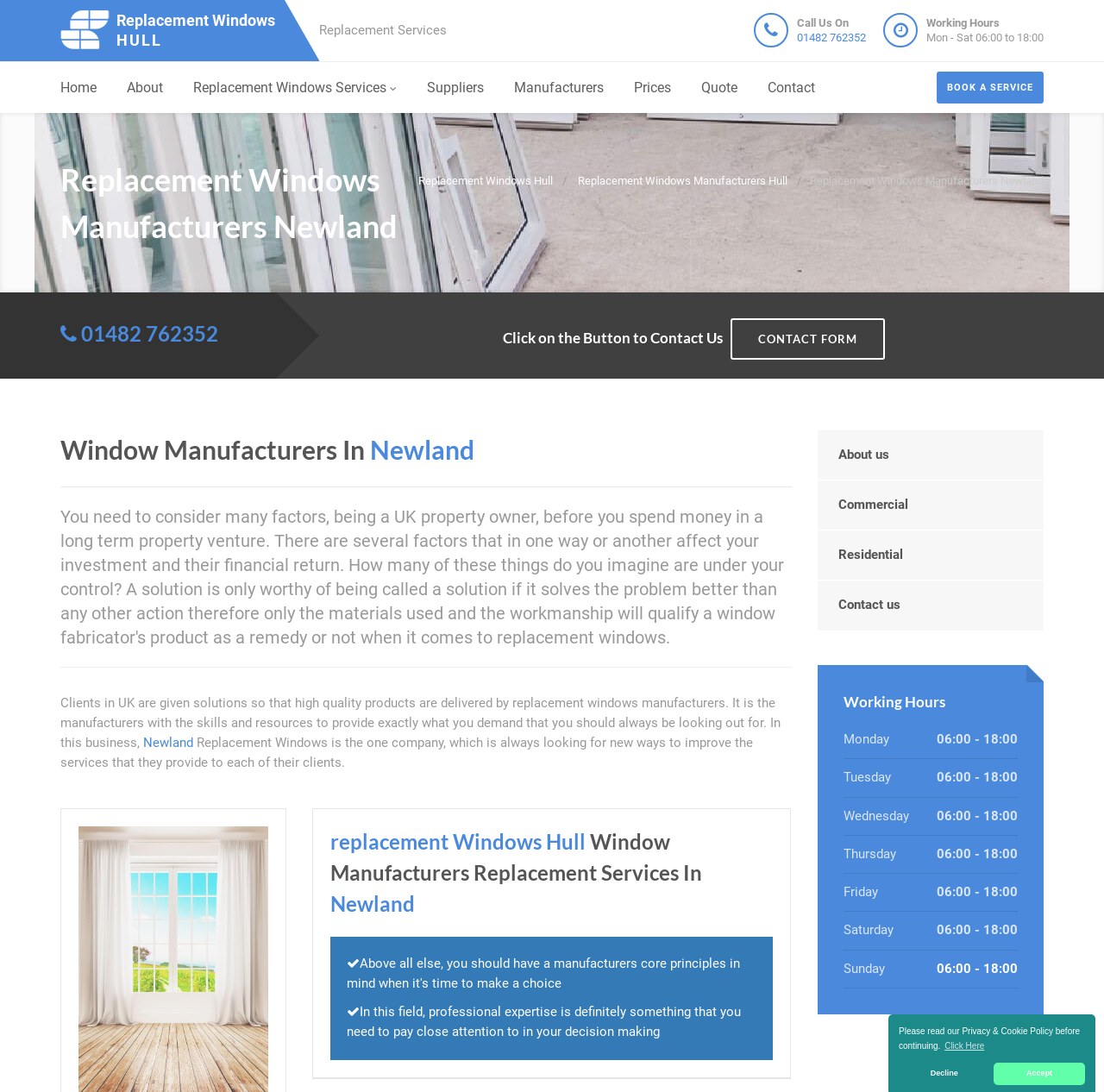Please give the bounding box coordinates of the area that should be clicked to fulfill the following instruction: "Call the phone number". The coordinates should be in the format of four float numbers from 0 to 1, i.e., [left, top, right, bottom].

[0.722, 0.028, 0.784, 0.04]